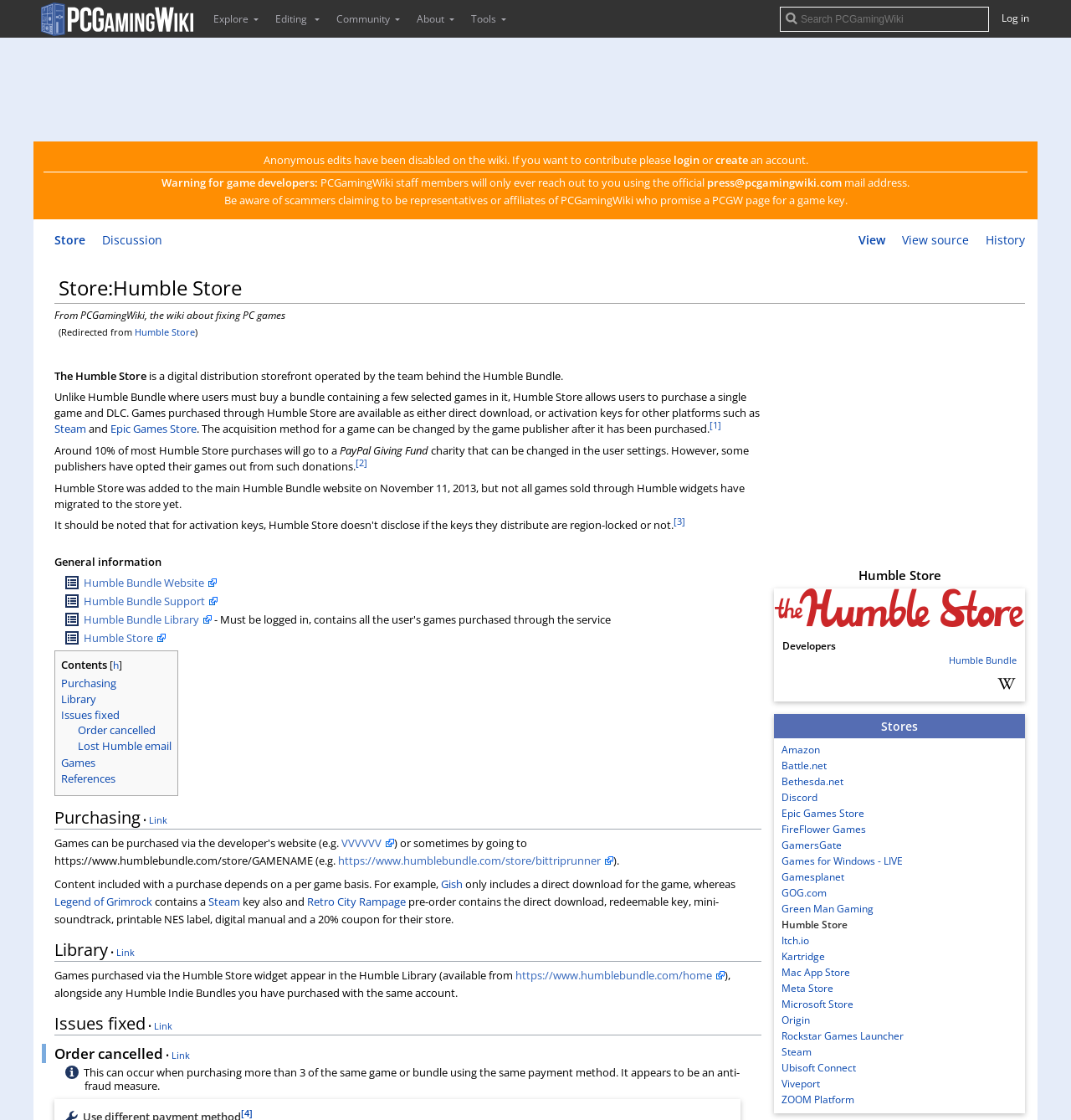What is the alternative way to reach PCGamingWiki staff?
Please respond to the question thoroughly and include all relevant details.

The alternative way to reach PCGamingWiki staff is through the email address 'press@pcgamingwiki.com' which is mentioned in the StaticText 'PCGamingWiki staff members will only ever reach out to you using the official press@pcgamingwiki.com mail address.'